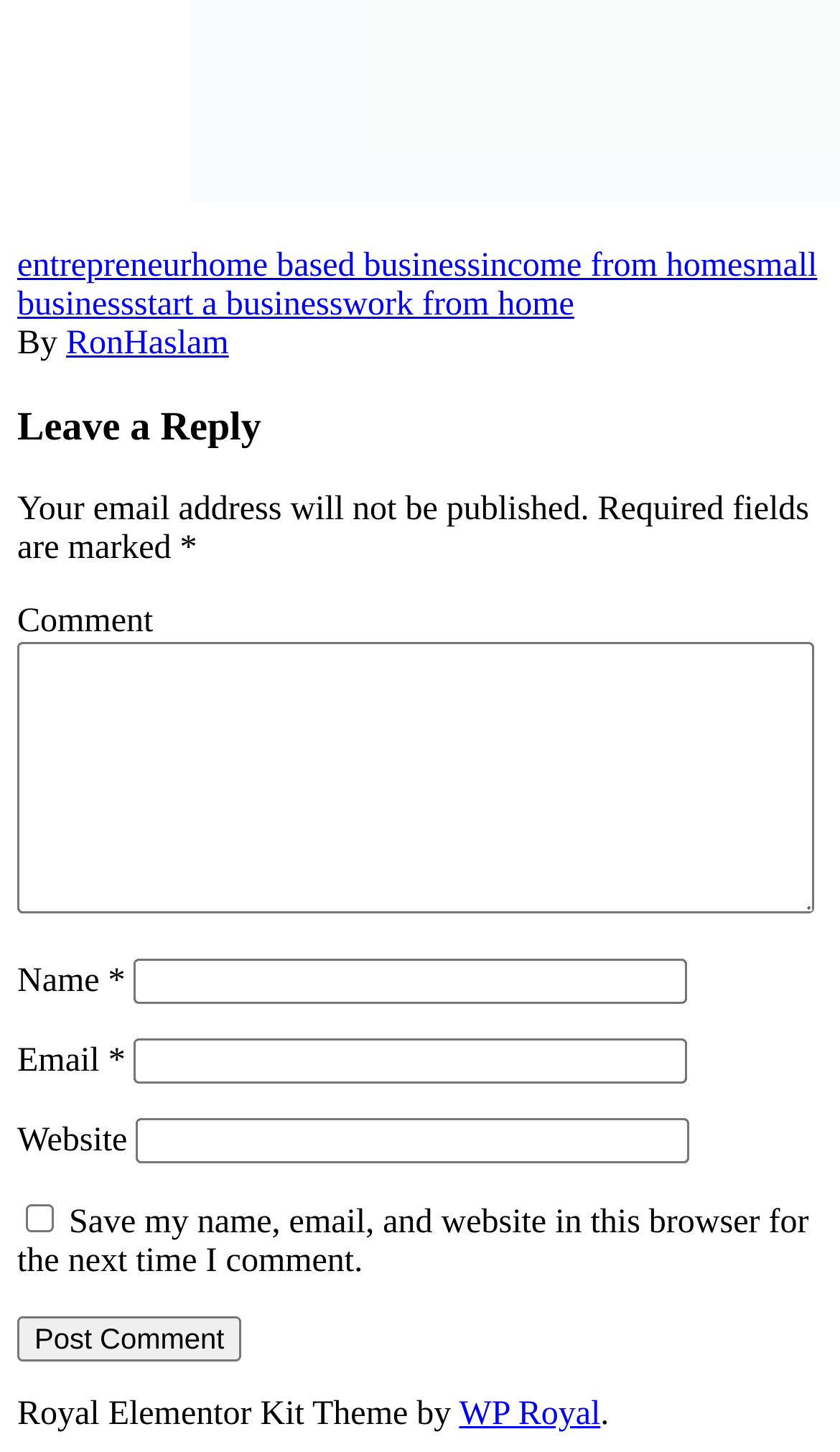Show the bounding box coordinates for the element that needs to be clicked to execute the following instruction: "visit the 'WP Royal' website". Provide the coordinates in the form of four float numbers between 0 and 1, i.e., [left, top, right, bottom].

[0.547, 0.962, 0.715, 0.987]